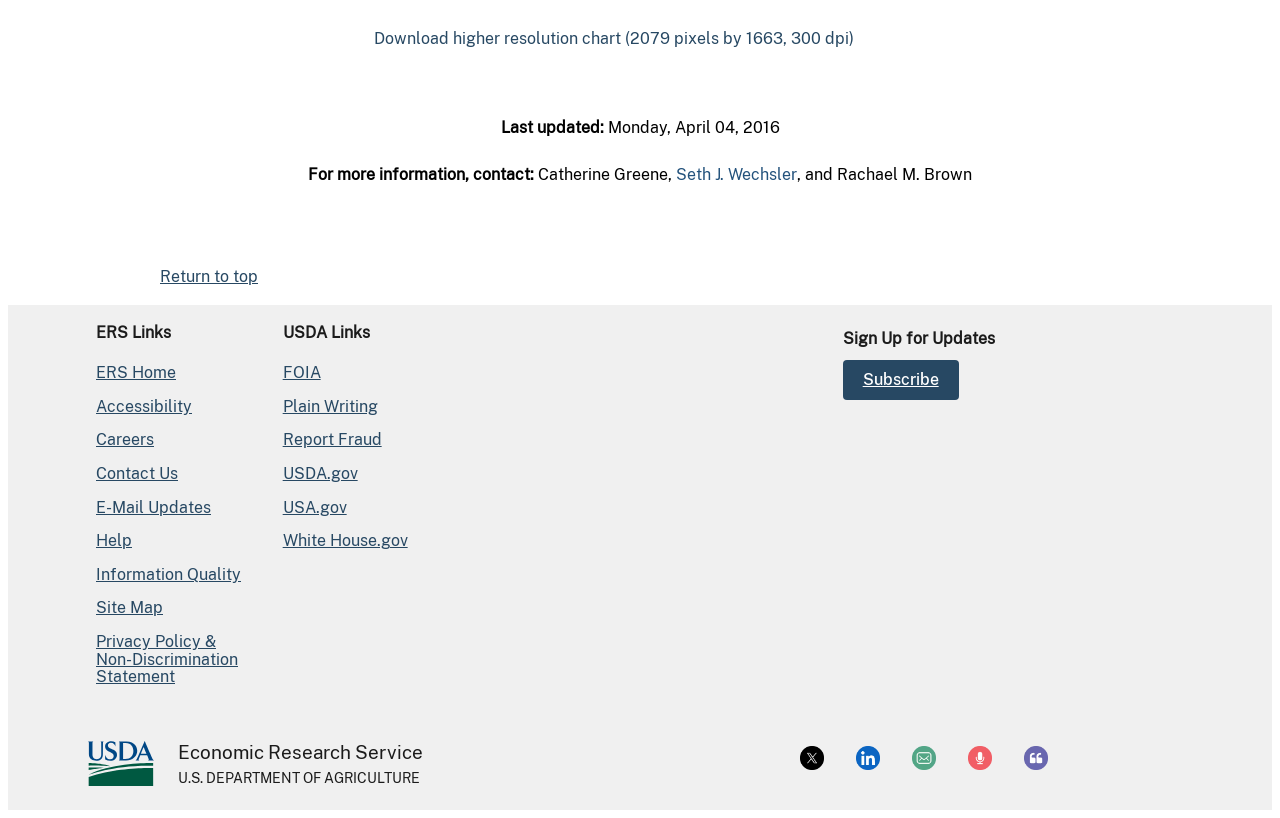Please identify the bounding box coordinates for the region that you need to click to follow this instruction: "Return to top".

[0.125, 0.327, 0.202, 0.35]